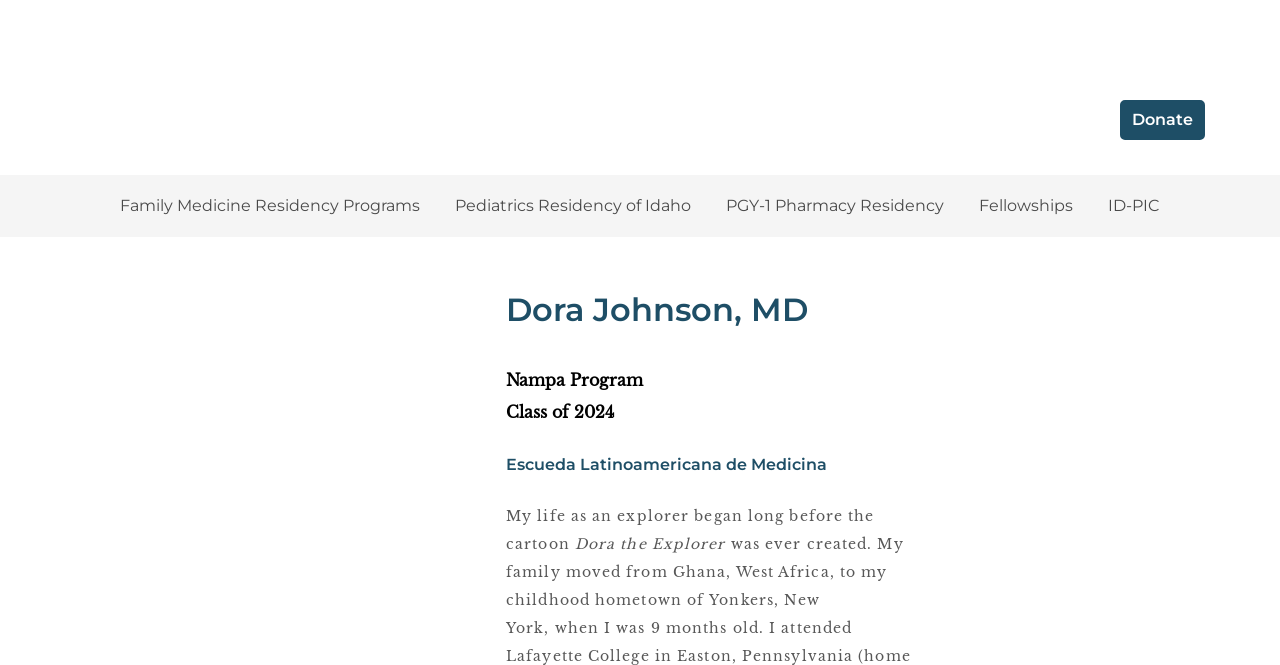Generate the text of the webpage's primary heading.

Dora Johnson, MD